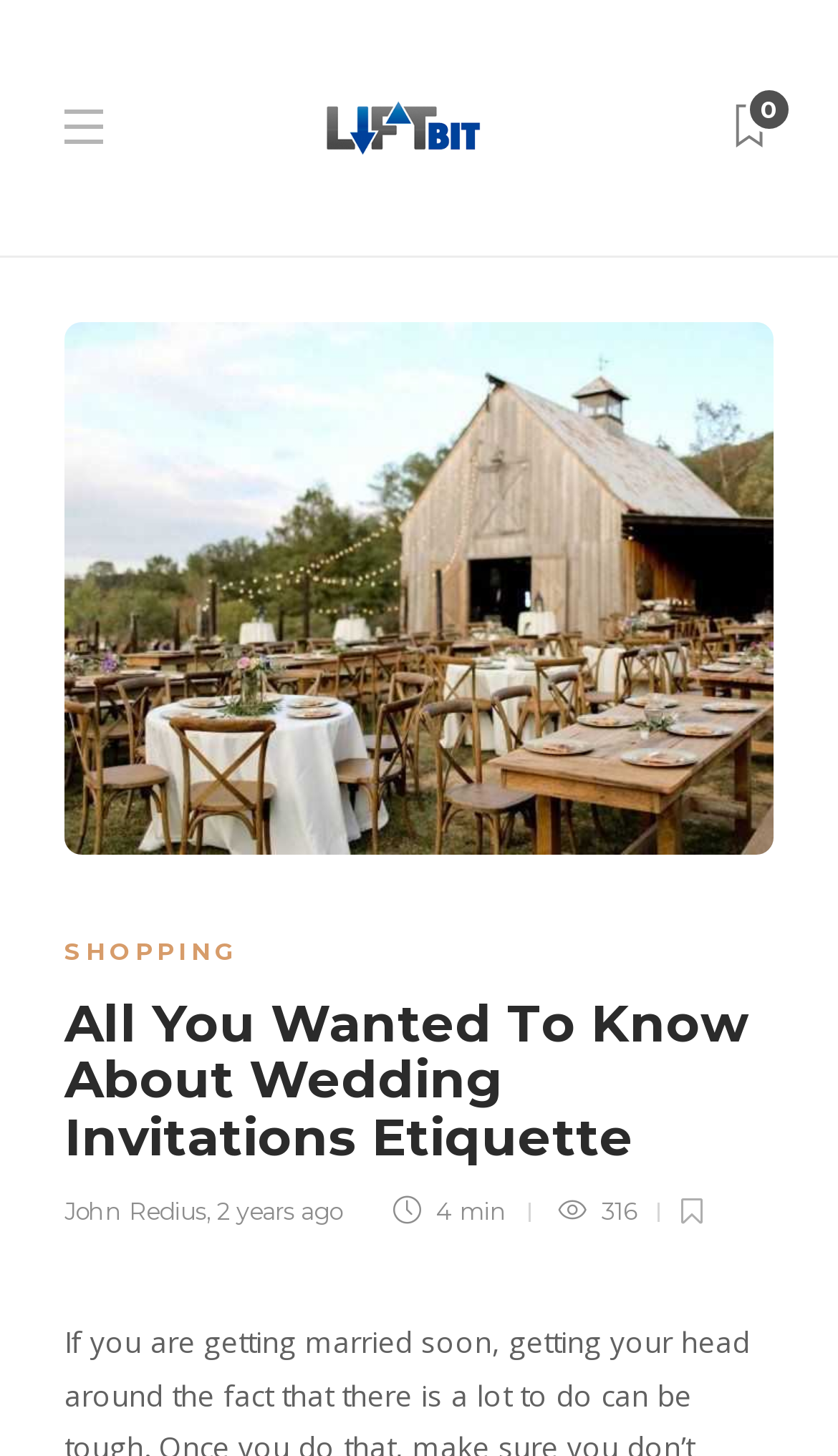How long does it take to read the article?
Give a single word or phrase as your answer by examining the image.

4 min